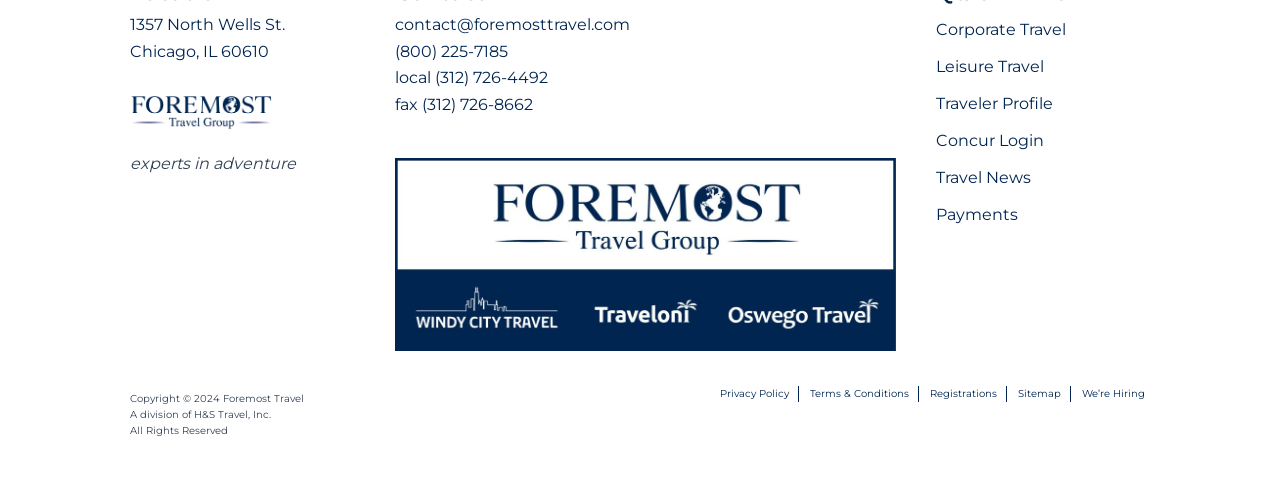How many navigation links are there in the menu?
Please answer using one word or phrase, based on the screenshot.

7